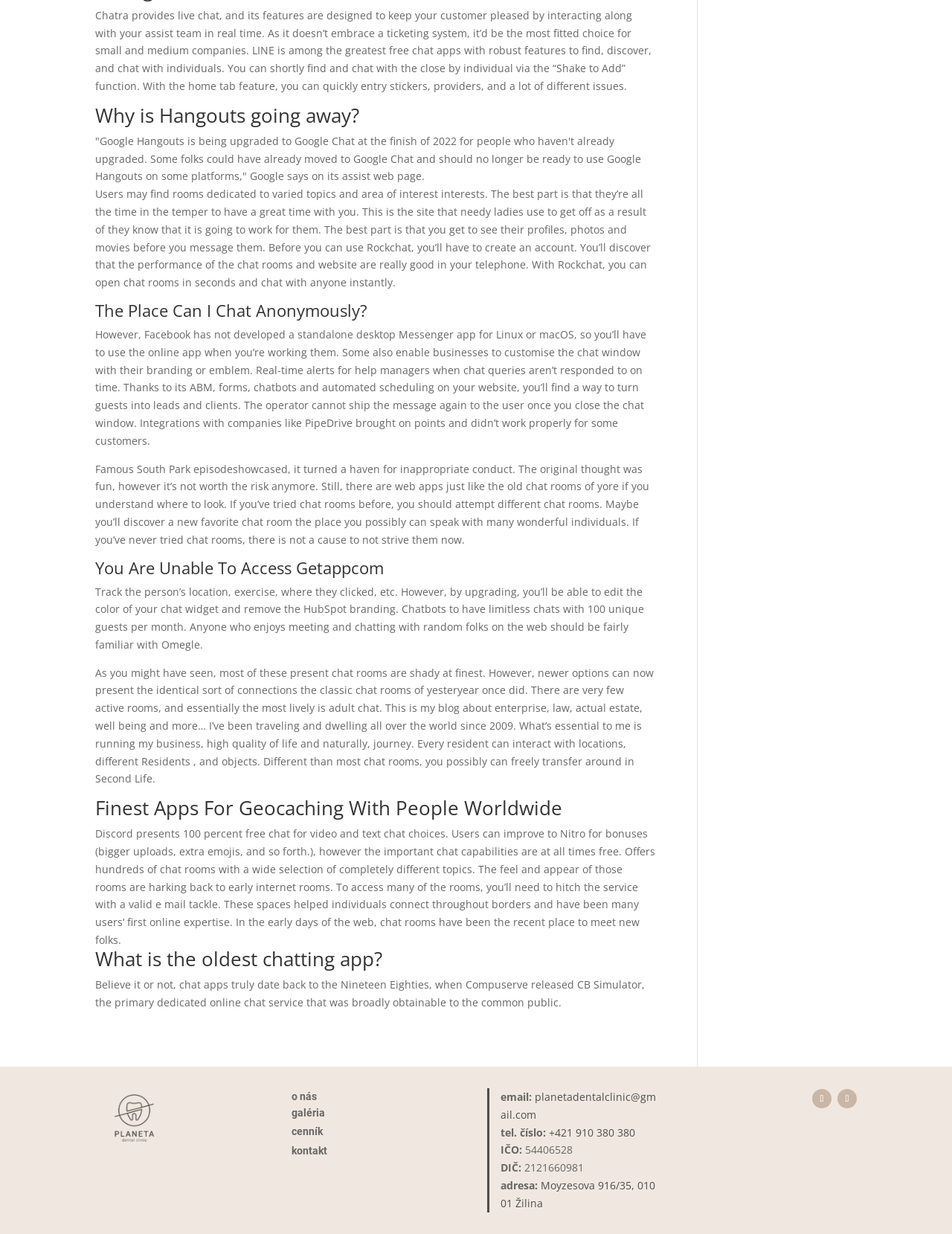From the webpage screenshot, predict the bounding box coordinates (top-left x, top-left y, bottom-right x, bottom-right y) for the UI element described here: Sledova

[0.88, 0.883, 0.9, 0.898]